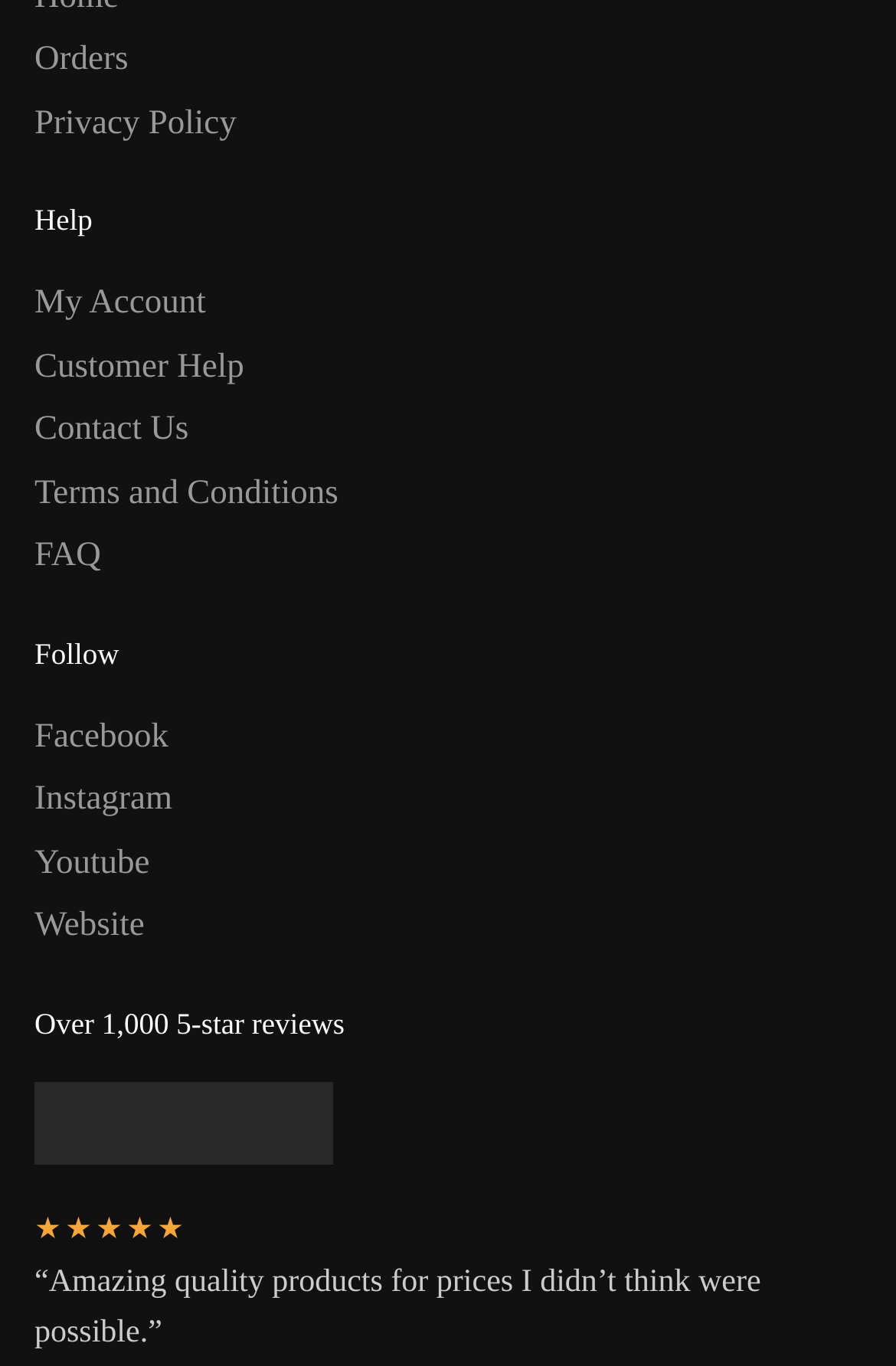What type of content is displayed at the bottom of the page?
Based on the image content, provide your answer in one word or a short phrase.

Reviews